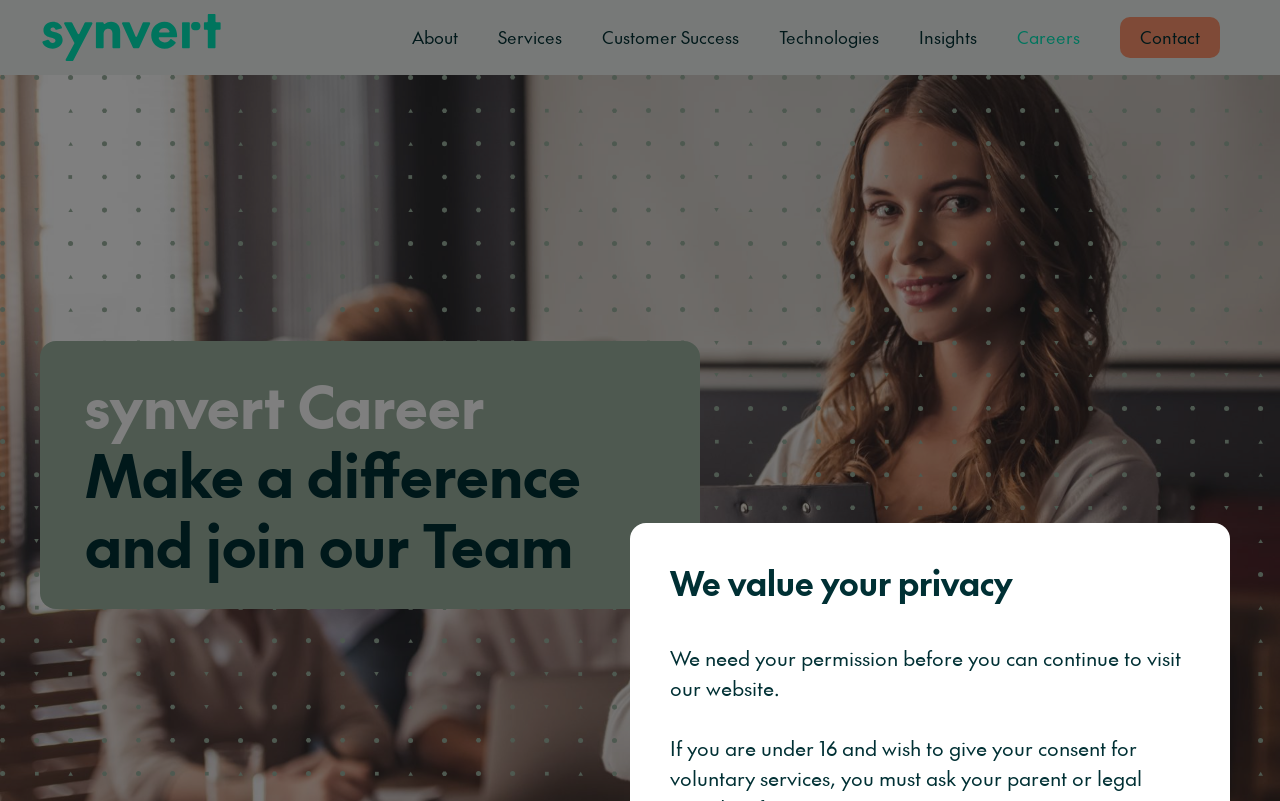Locate the bounding box coordinates of the clickable element to fulfill the following instruction: "click Customer Success". Provide the coordinates as four float numbers between 0 and 1 in the format [left, top, right, bottom].

[0.47, 0.0, 0.577, 0.094]